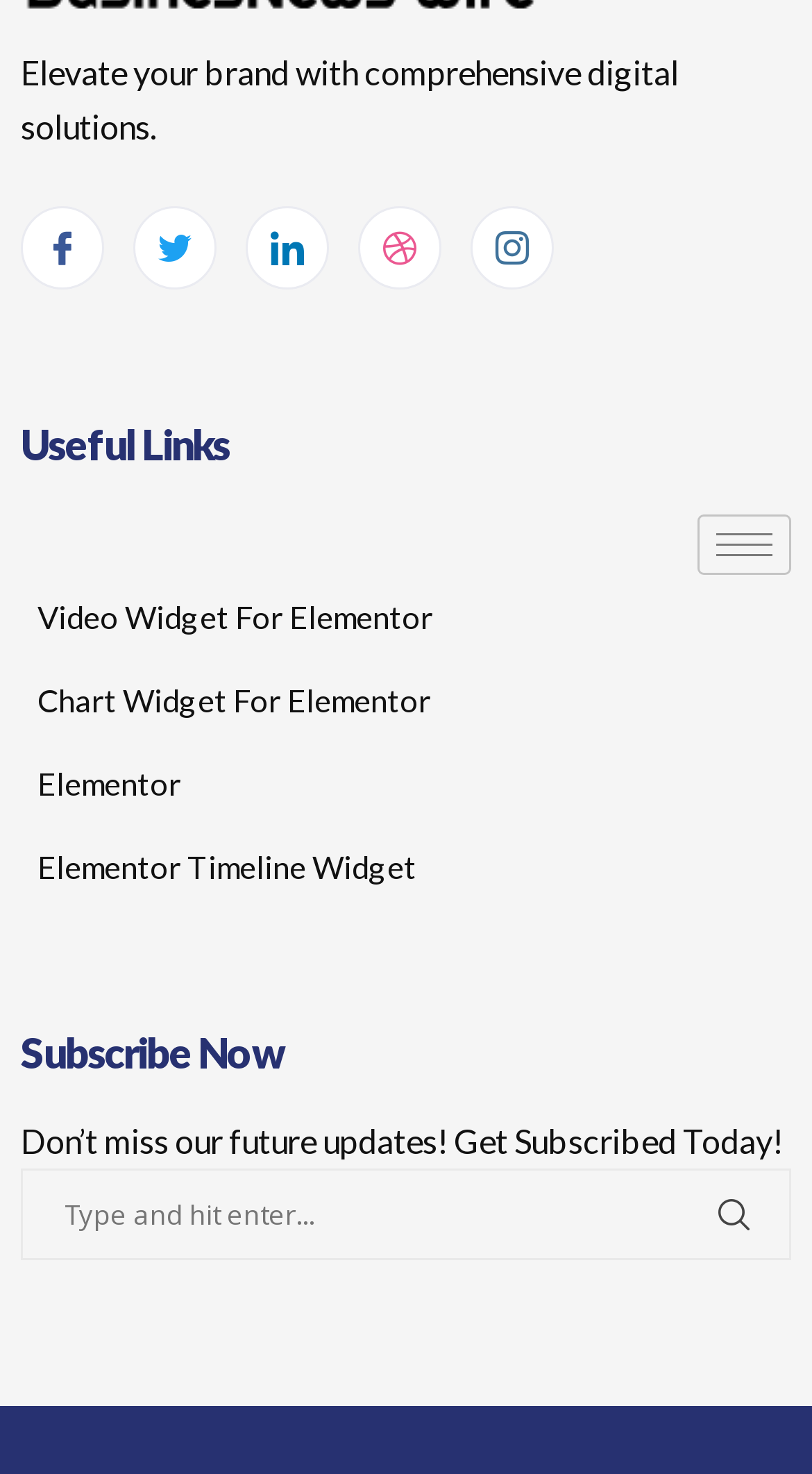Specify the bounding box coordinates of the area that needs to be clicked to achieve the following instruction: "Type and hit enter in the search box".

[0.026, 0.793, 0.974, 0.855]